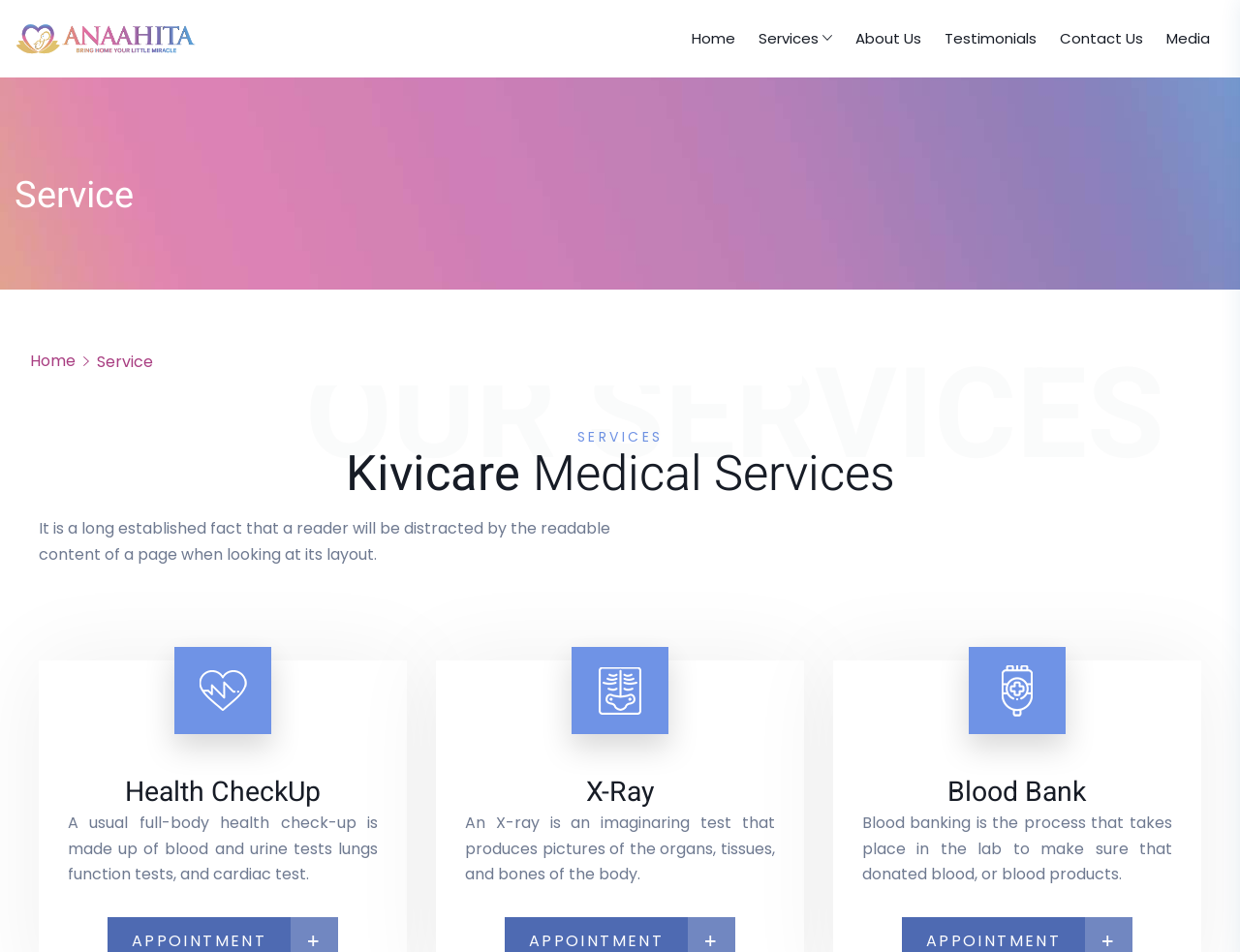Pinpoint the bounding box coordinates of the clickable element to carry out the following instruction: "go to Home page."

[0.546, 0.03, 0.593, 0.051]